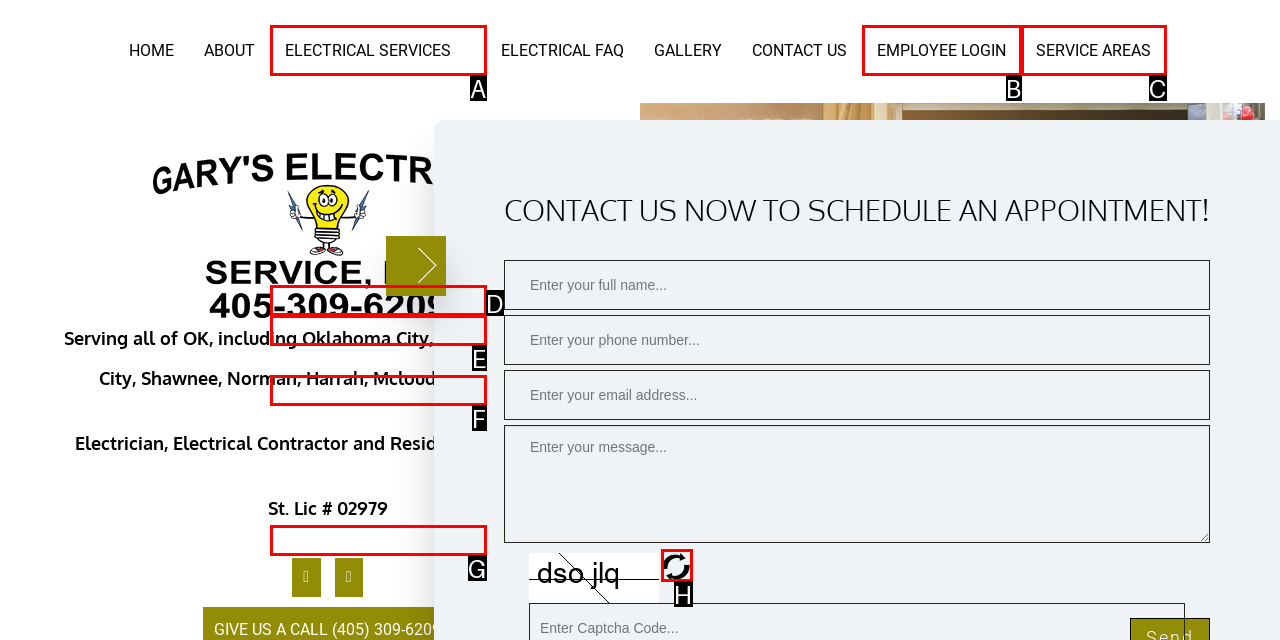Tell me which one HTML element I should click to complete the following task: Click on the Refresh Captcha image Answer with the option's letter from the given choices directly.

H